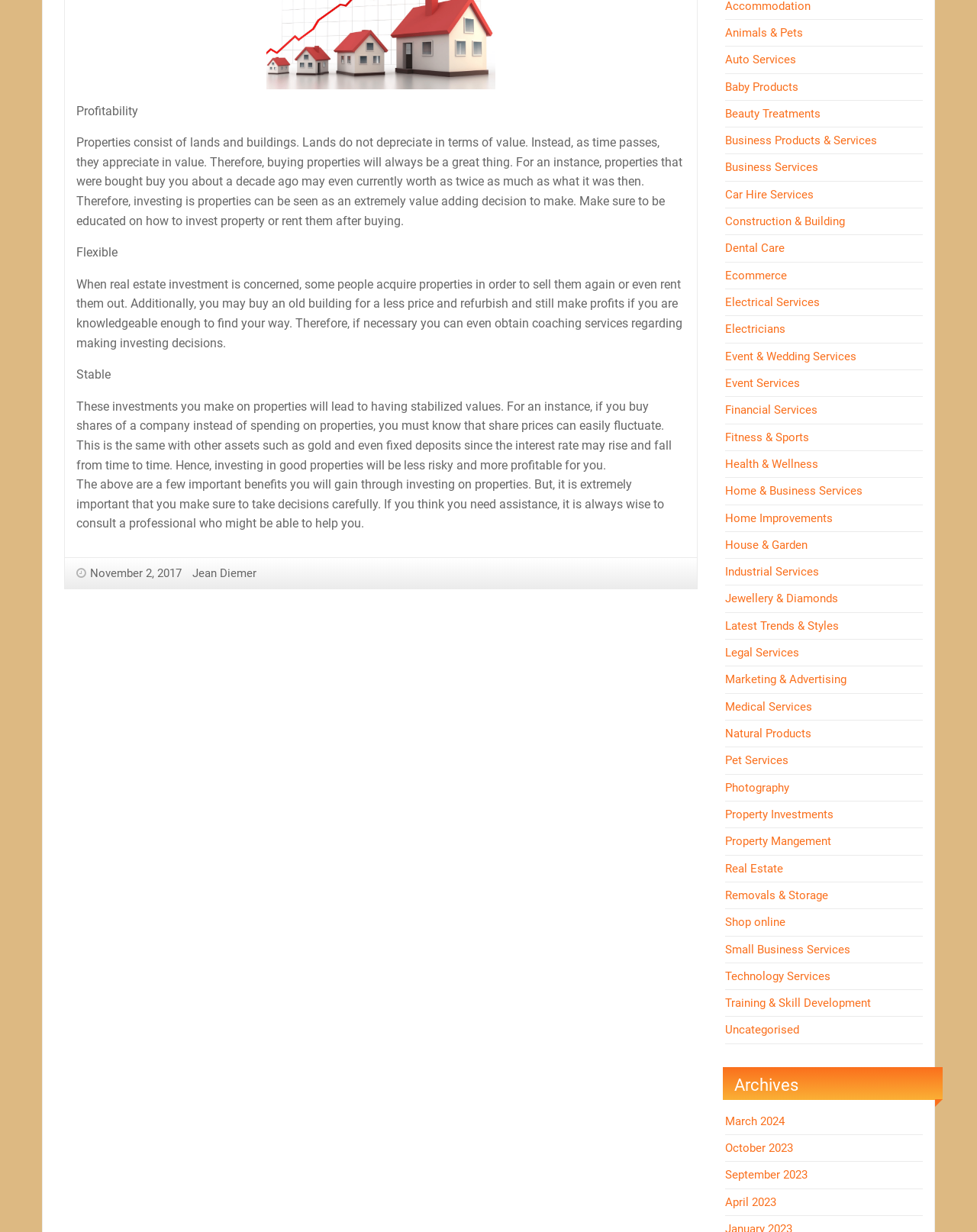Please identify the bounding box coordinates of the clickable region that I should interact with to perform the following instruction: "Read the article about profitability". The coordinates should be expressed as four float numbers between 0 and 1, i.e., [left, top, right, bottom].

[0.078, 0.11, 0.698, 0.185]